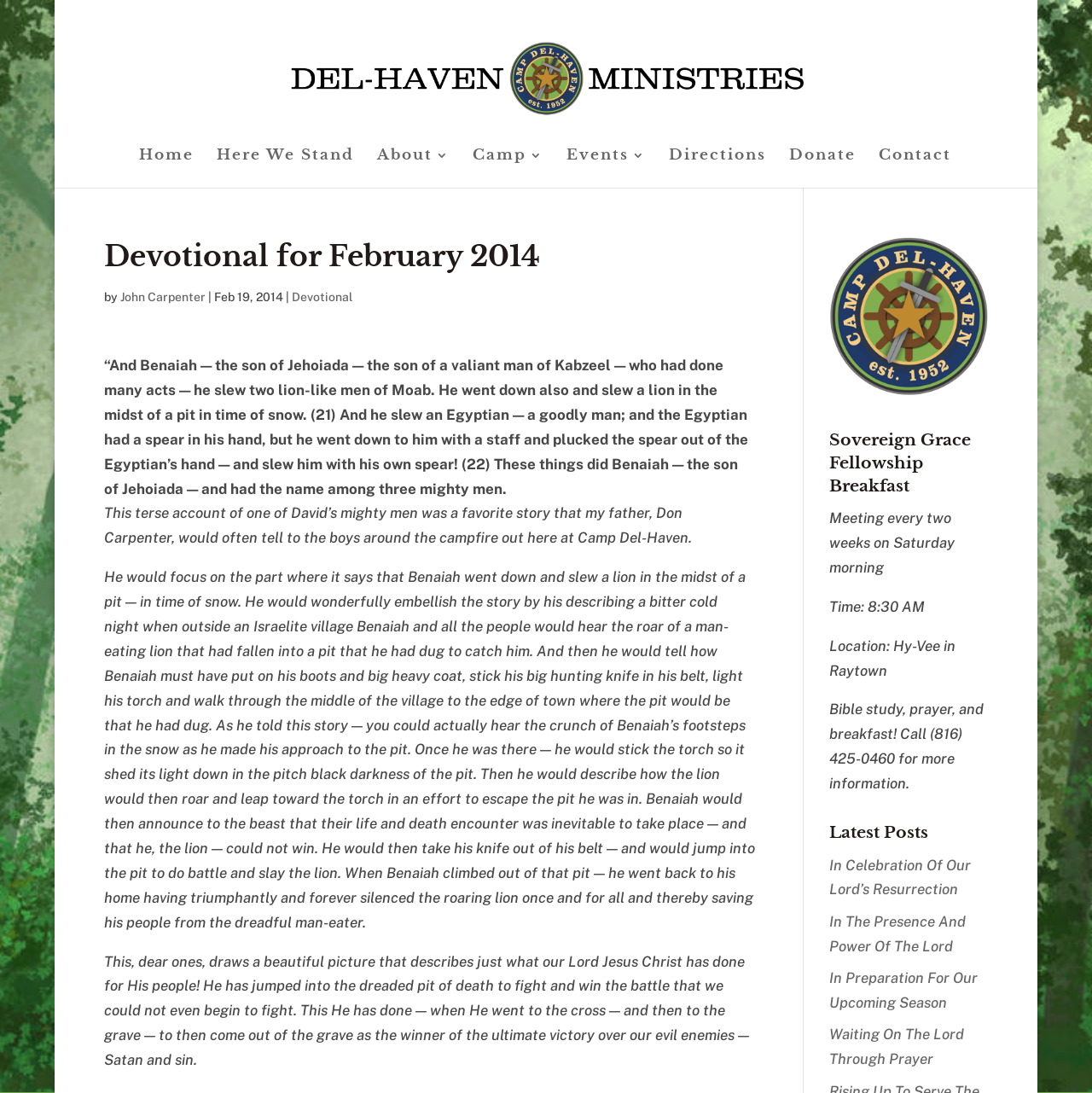Respond to the question below with a single word or phrase:
How many links are there in the 'Latest Posts' section?

4